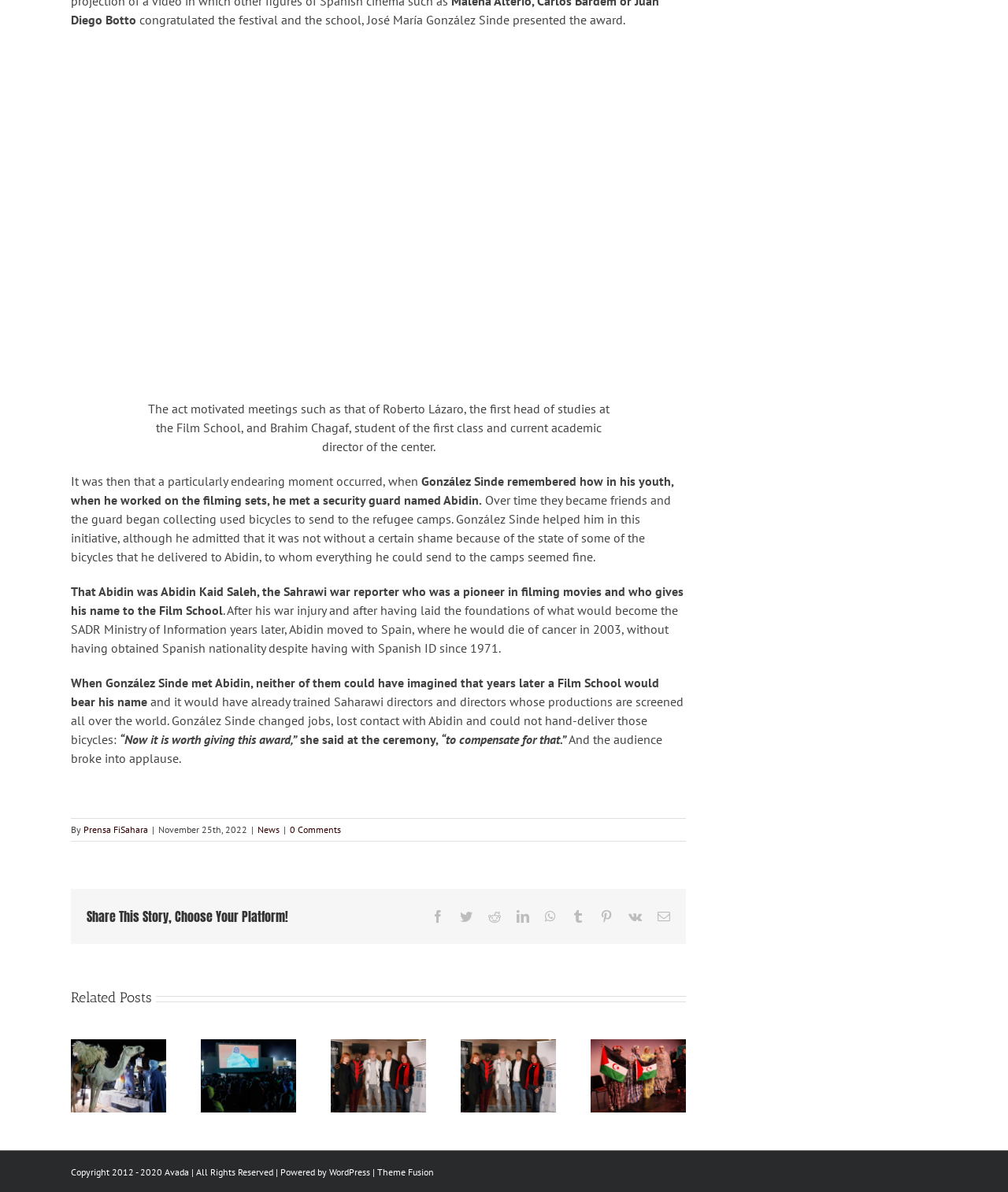What is the date of the article?
Give a single word or phrase answer based on the content of the image.

November 25th, 2022